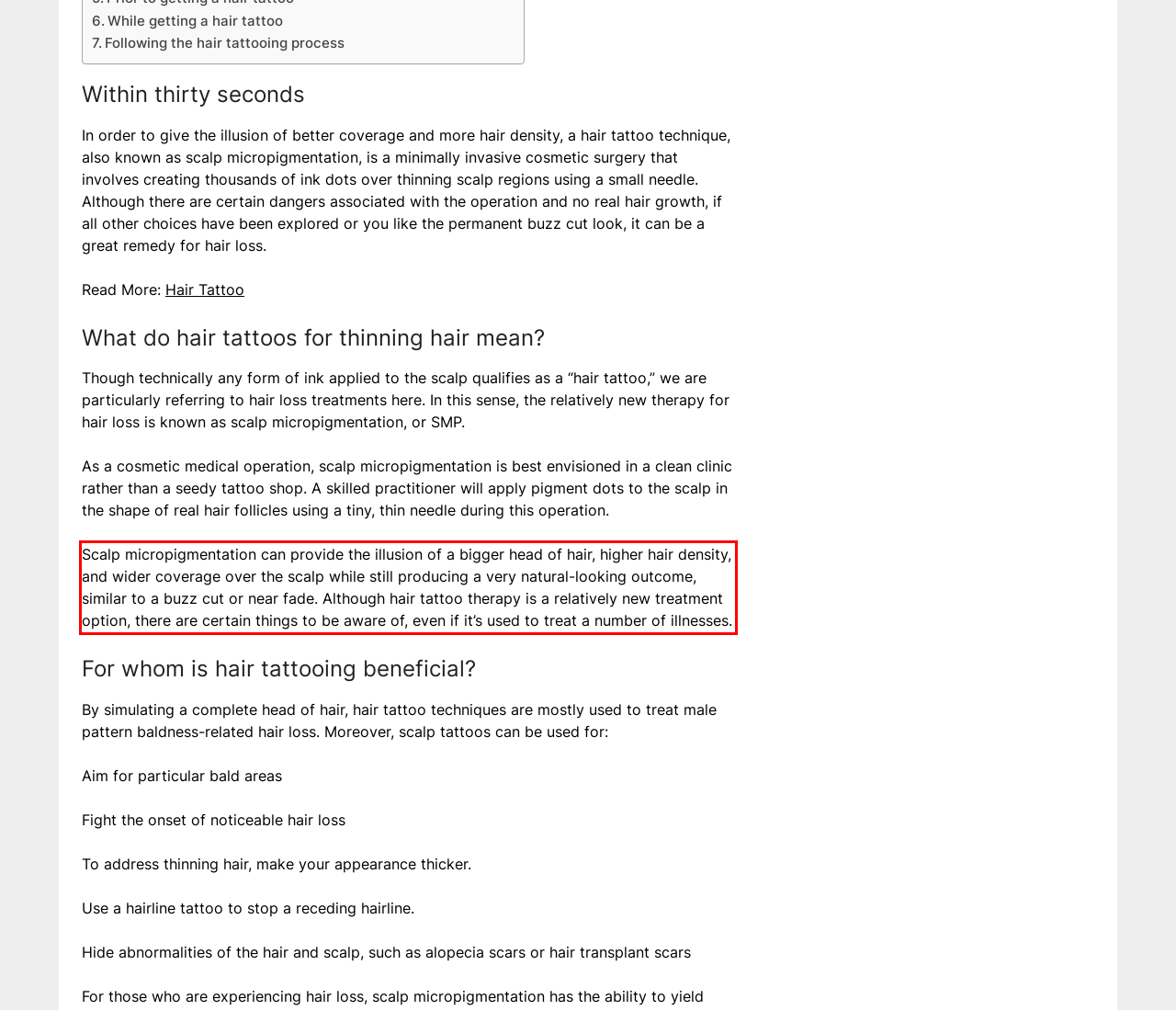Analyze the screenshot of the webpage and extract the text from the UI element that is inside the red bounding box.

Scalp micropigmentation can provide the illusion of a bigger head of hair, higher hair density, and wider coverage over the scalp while still producing a very natural-looking outcome, similar to a buzz cut or near fade. Although hair tattoo therapy is a relatively new treatment option, there are certain things to be aware of, even if it’s used to treat a number of illnesses.